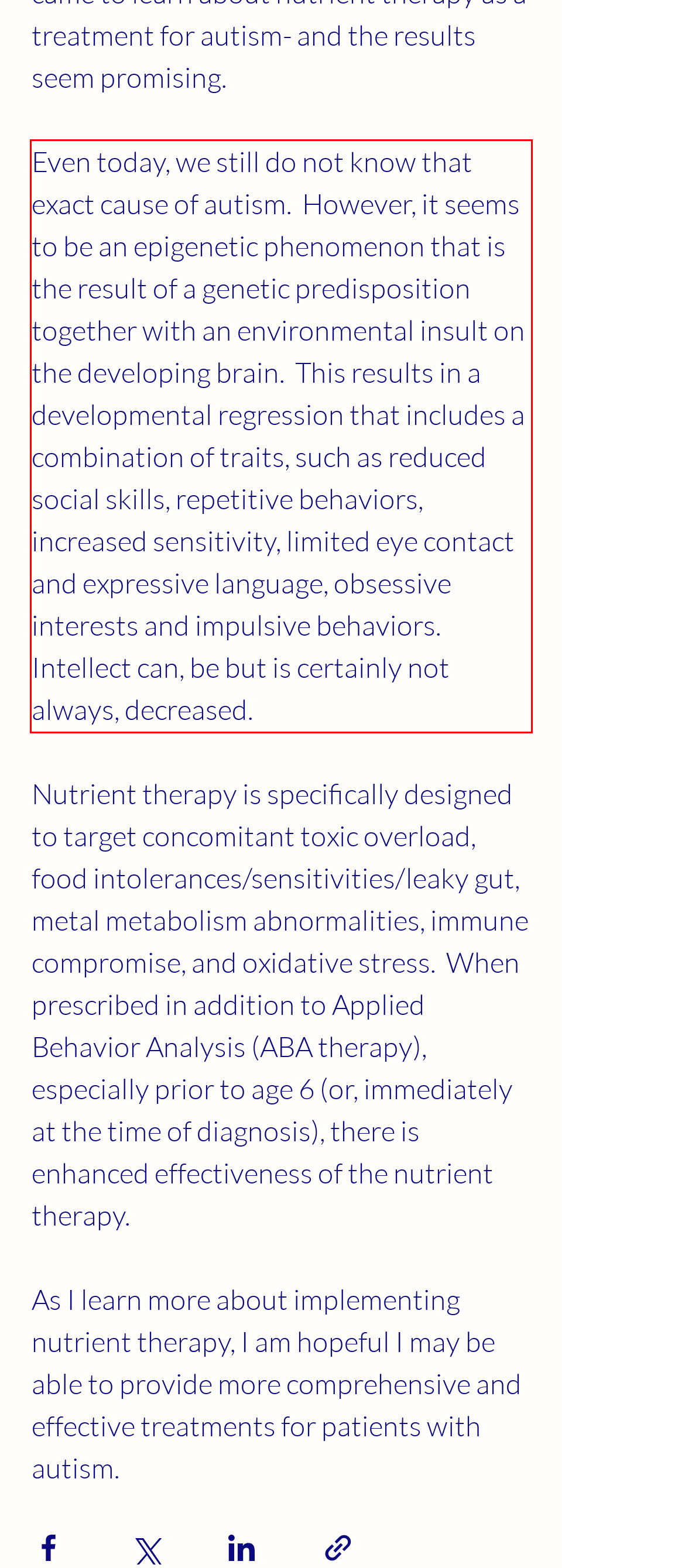Inspect the webpage screenshot that has a red bounding box and use OCR technology to read and display the text inside the red bounding box.

Even today, we still do not know that exact cause of autism. However, it seems to be an epigenetic phenomenon that is the result of a genetic predisposition together with an environmental insult on the developing brain. This results in a developmental regression that includes a combination of traits, such as reduced social skills, repetitive behaviors, increased sensitivity, limited eye contact and expressive language, obsessive interests and impulsive behaviors. Intellect can, be but is certainly not always, decreased.